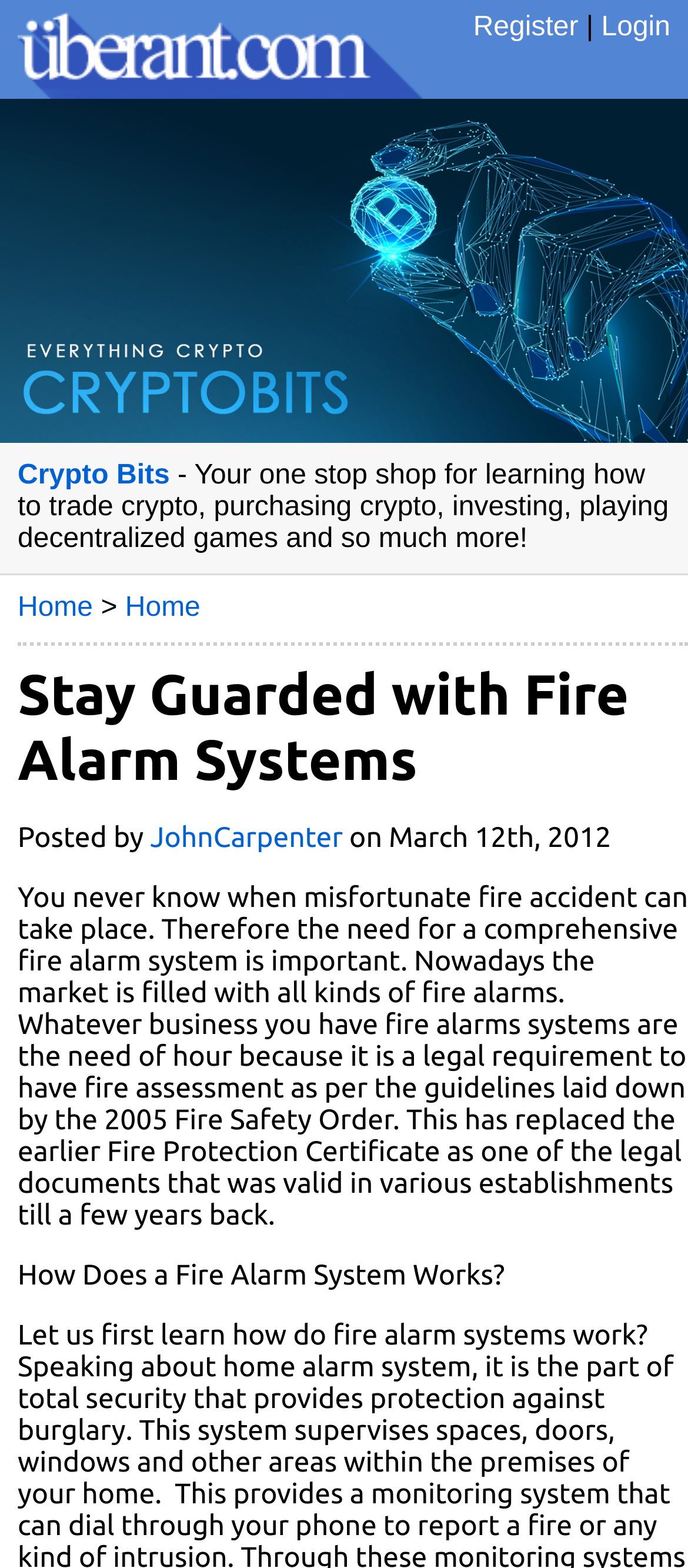What is the name of the author of the article?
Please provide a single word or phrase as your answer based on the screenshot.

JohnCarpenter